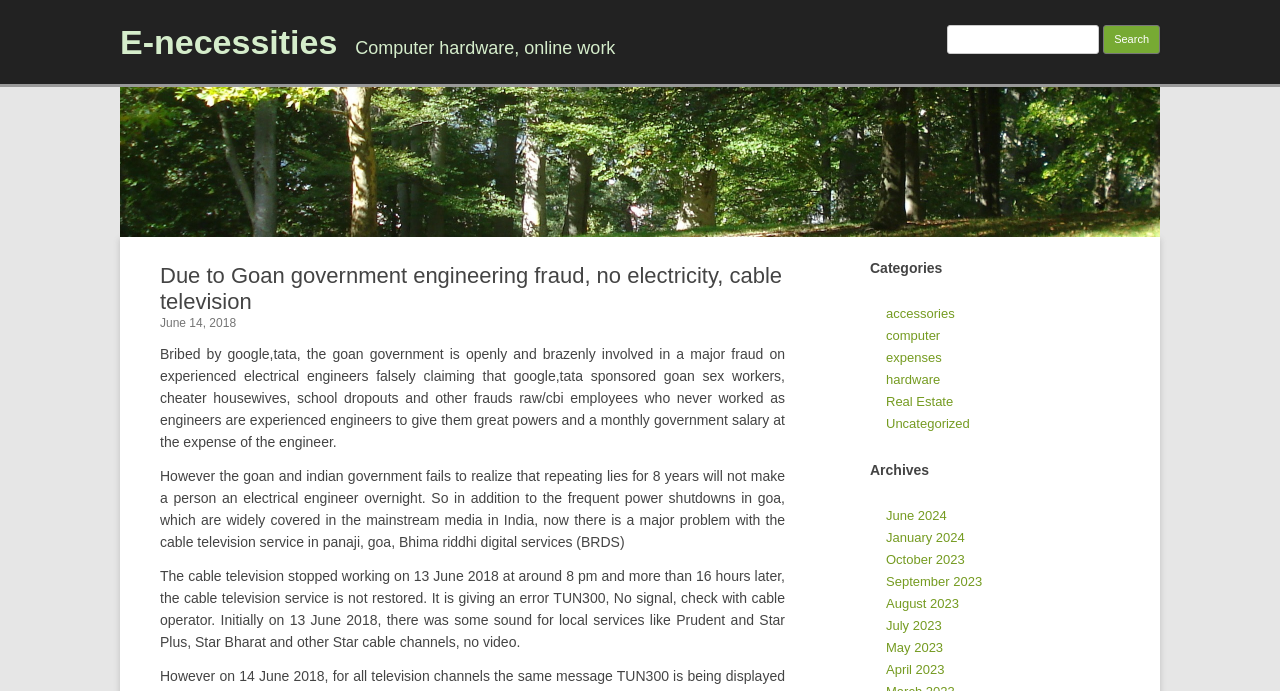Please determine the bounding box coordinates of the area that needs to be clicked to complete this task: 'Search for something'. The coordinates must be four float numbers between 0 and 1, formatted as [left, top, right, bottom].

[0.74, 0.036, 0.859, 0.078]